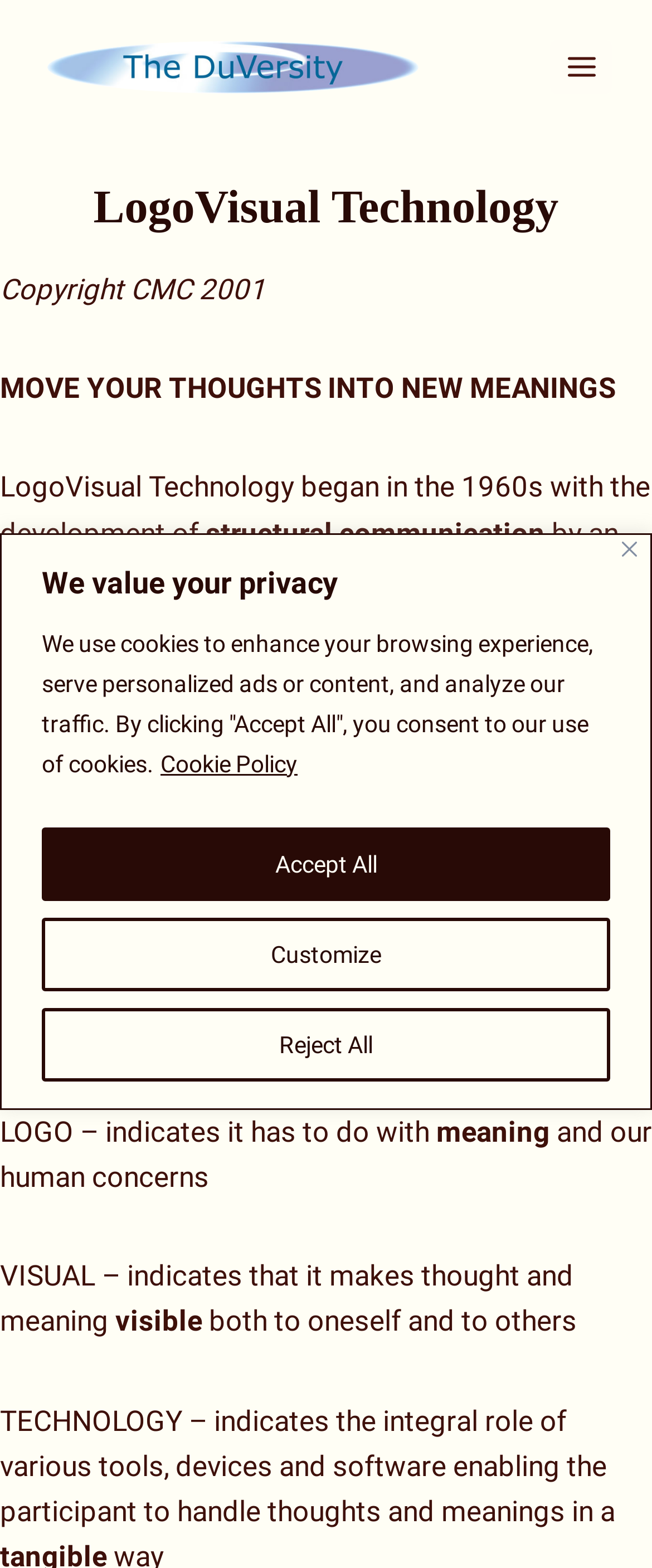Who developed the method of structural communication?
Make sure to answer the question with a detailed and comprehensive explanation.

According to the text, the method of structural communication was developed by an English scientist named John Bennett in the 1960s. This method later evolved into LogoVisual Technology.